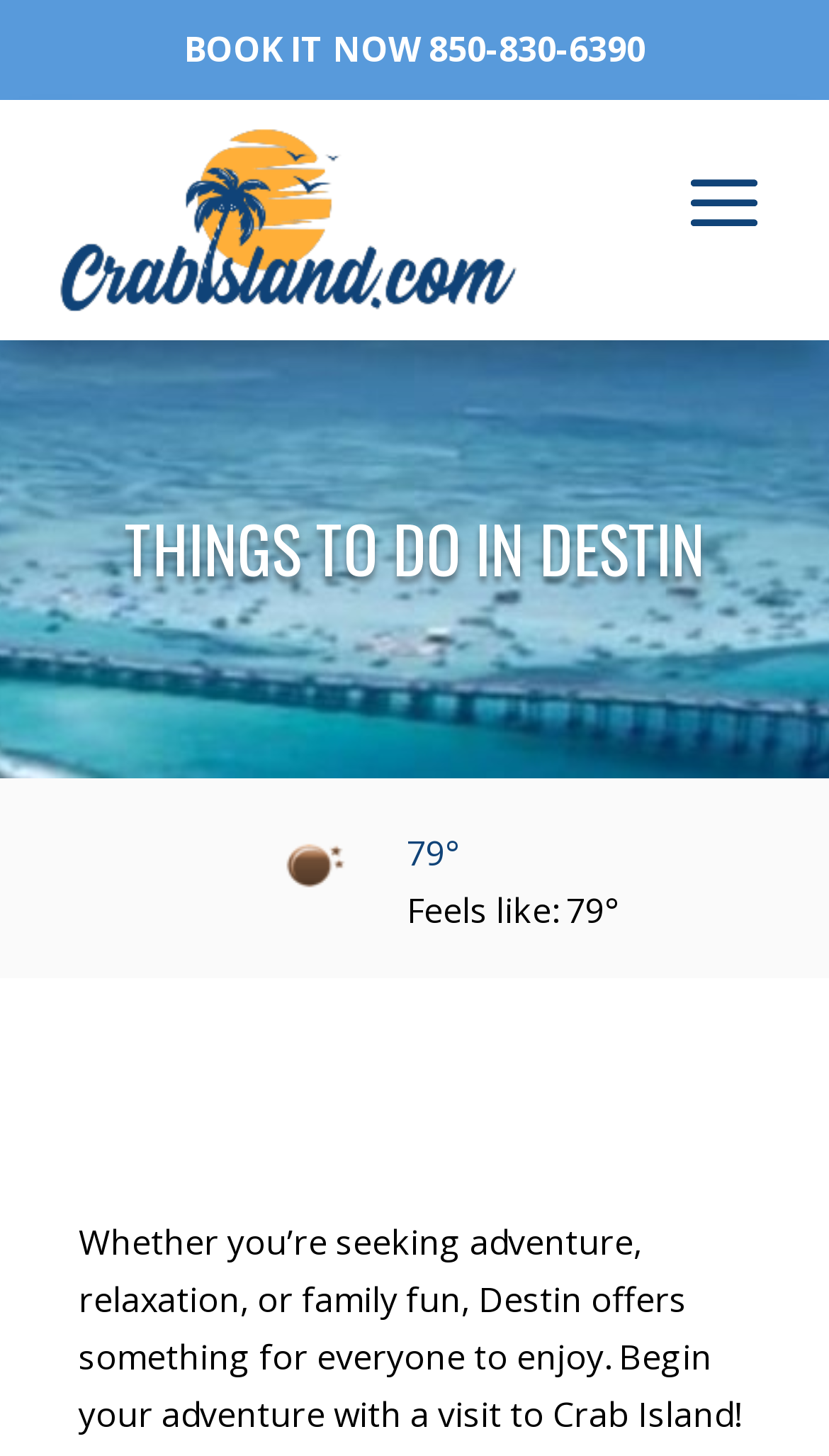Provide a single word or phrase answer to the question: 
What is the weather like?

Clear sky